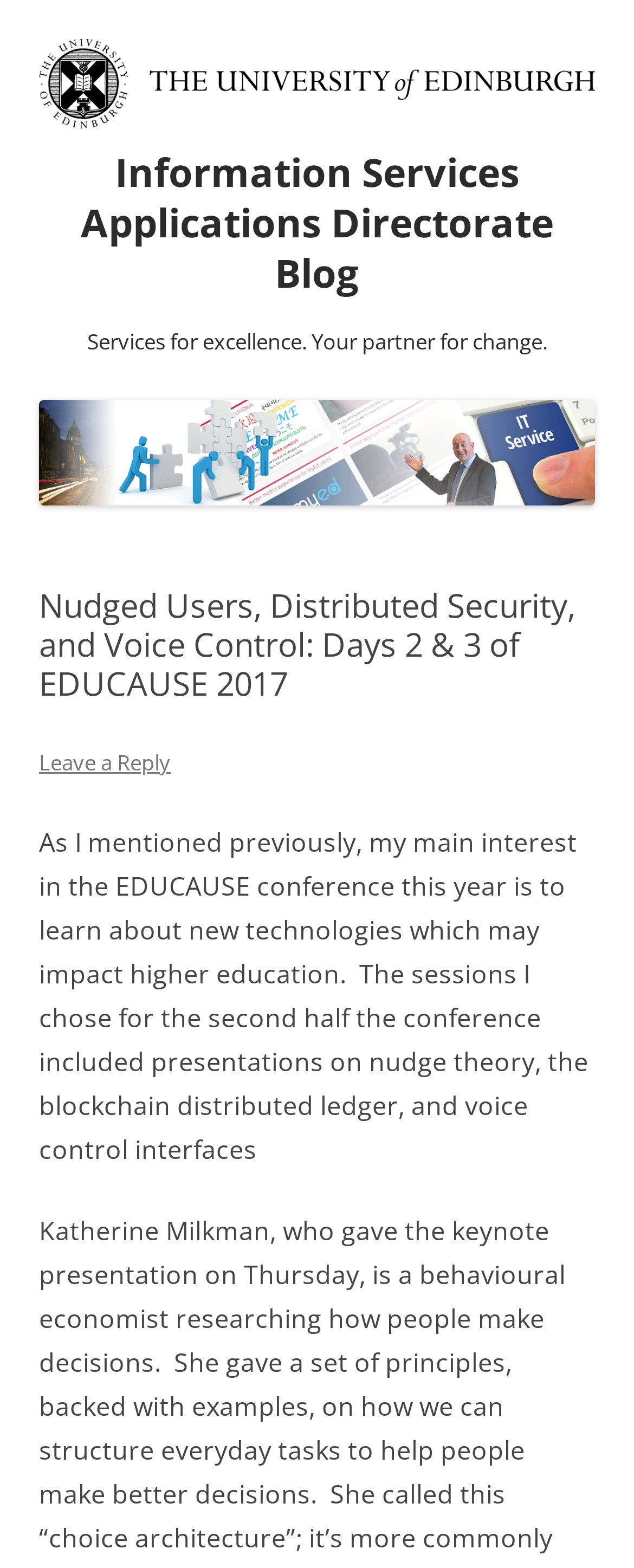Determine the bounding box for the UI element described here: "Ben Ross".

None